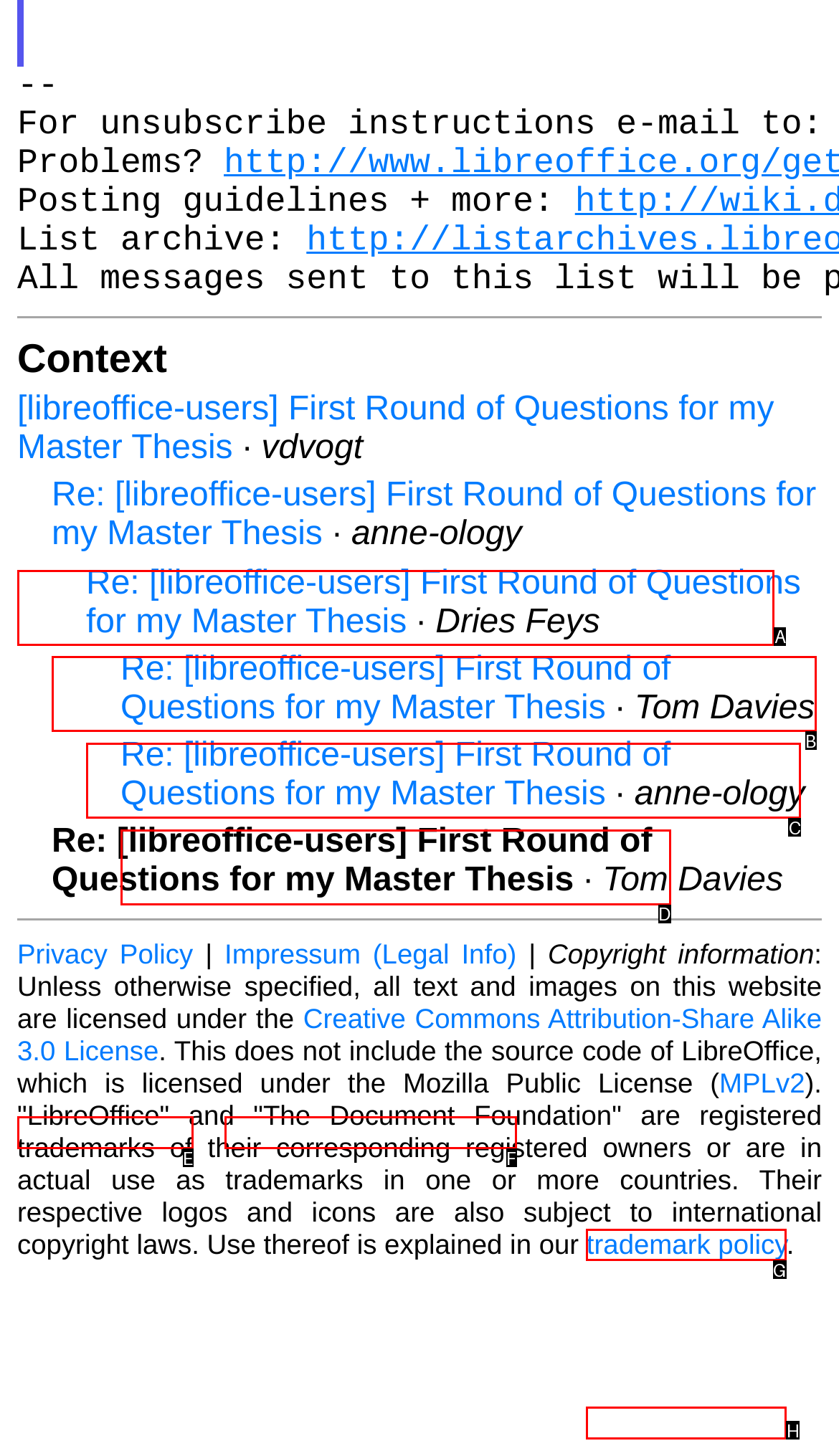Identify the correct choice to execute this task: Learn about trademark policy
Respond with the letter corresponding to the right option from the available choices.

G